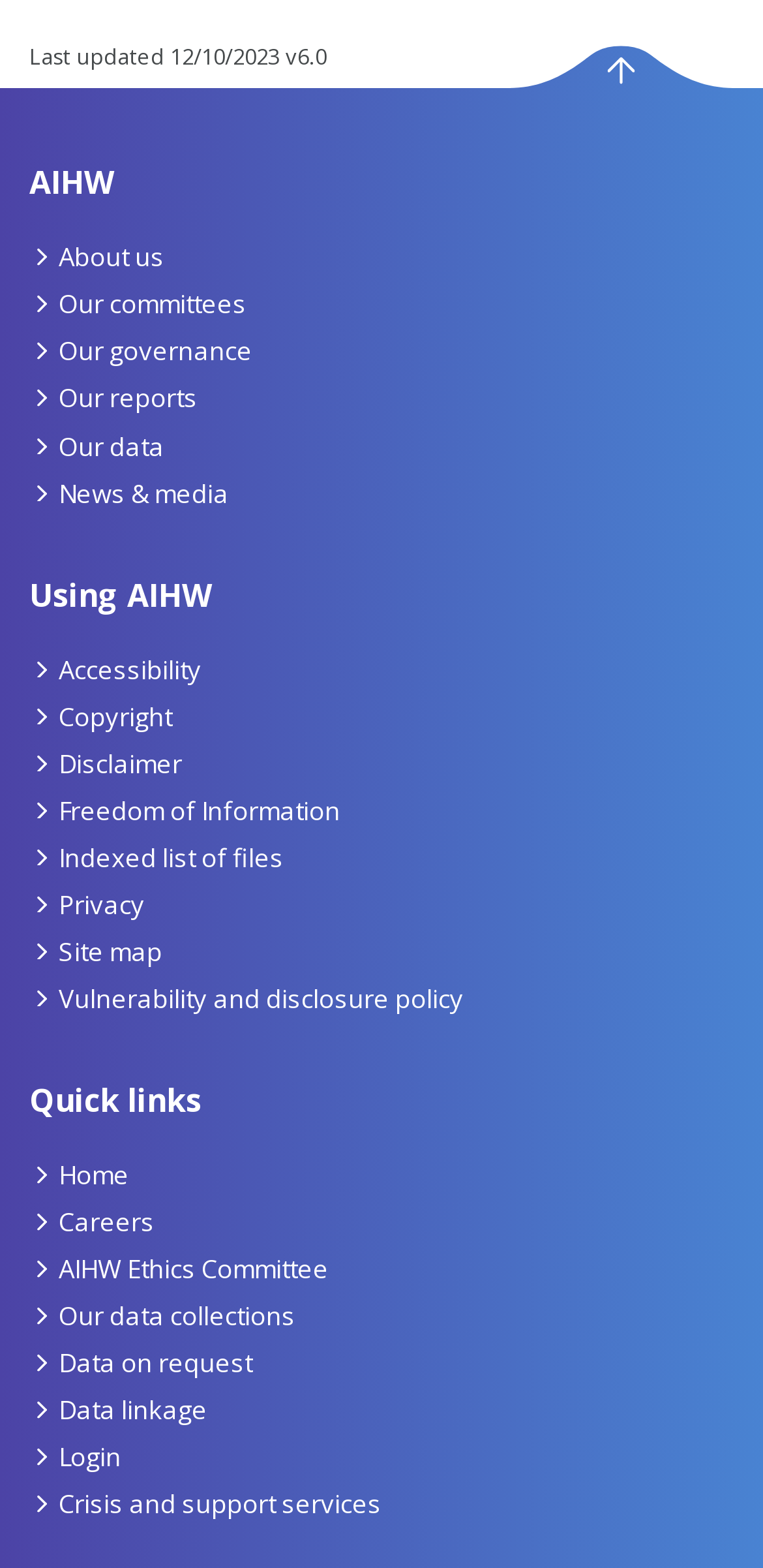Determine the coordinates of the bounding box for the clickable area needed to execute this instruction: "View Our reports".

[0.038, 0.242, 0.259, 0.268]